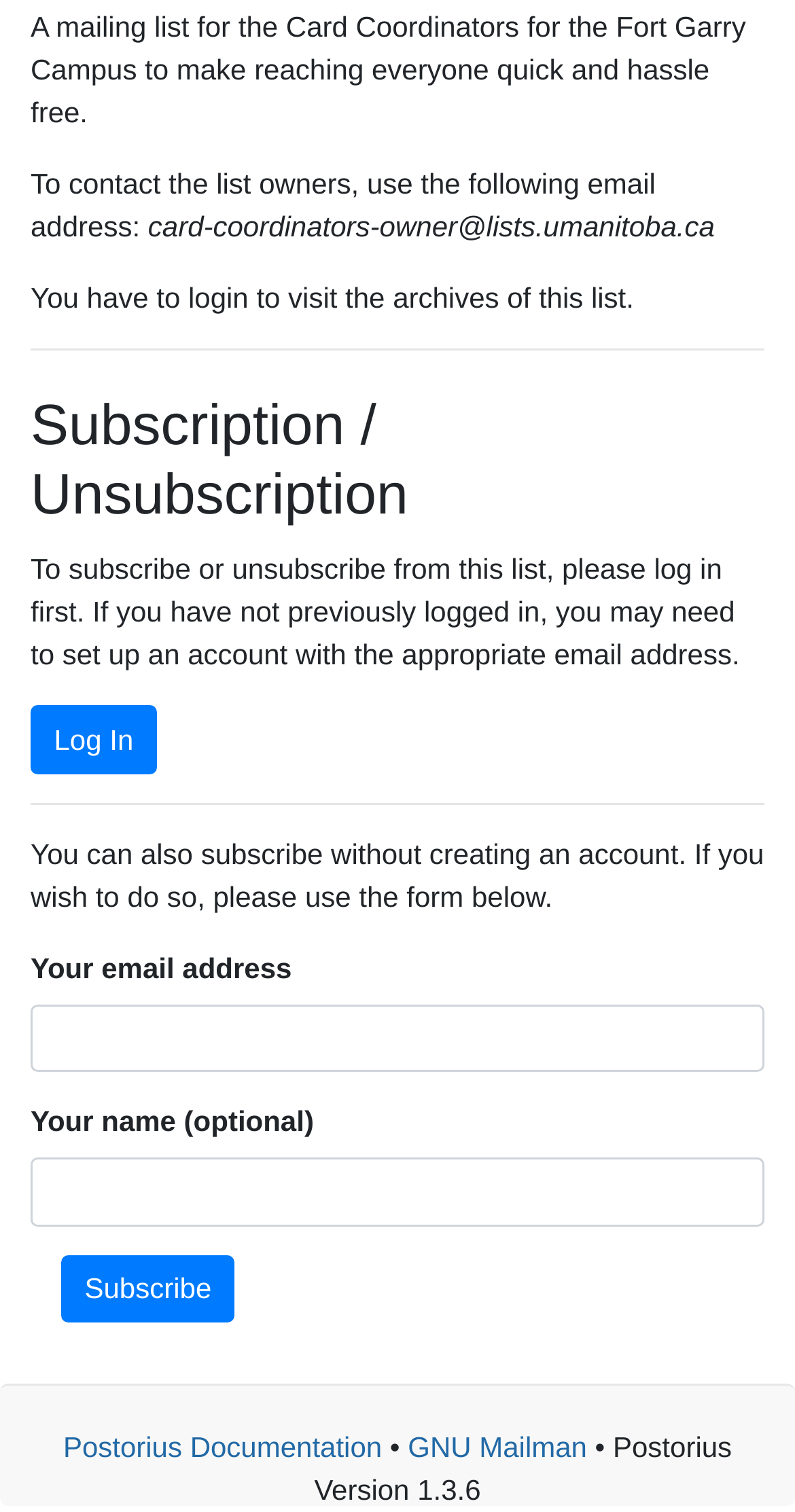Identify the bounding box for the UI element specified in this description: "name="display_name"". The coordinates must be four float numbers between 0 and 1, formatted as [left, top, right, bottom].

[0.038, 0.766, 0.962, 0.811]